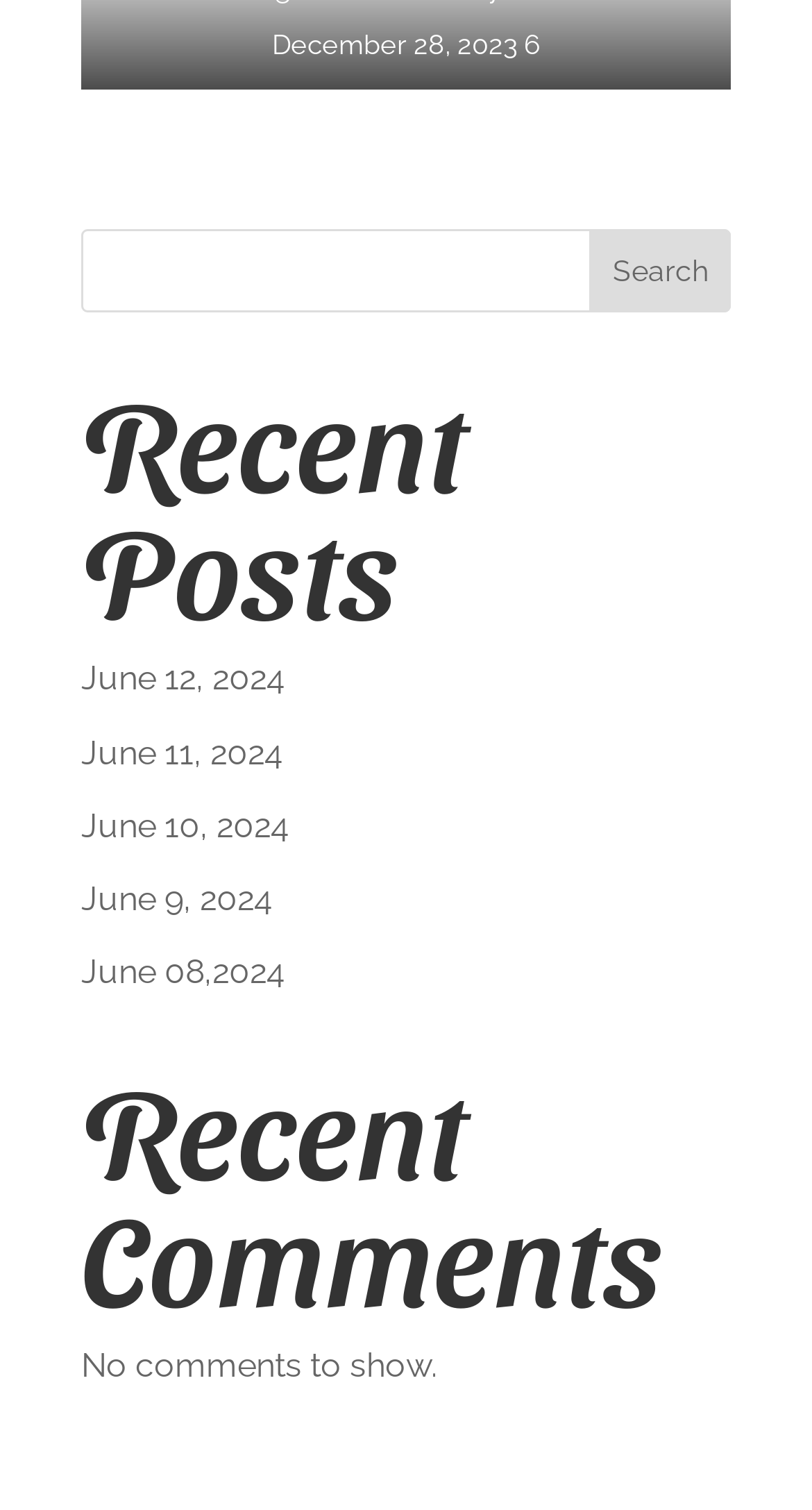What is the purpose of the search box?
Carefully analyze the image and provide a detailed answer to the question.

The search box is located at the top of the webpage, accompanied by a 'Search' button. Its purpose is to allow users to search for specific posts on the website.